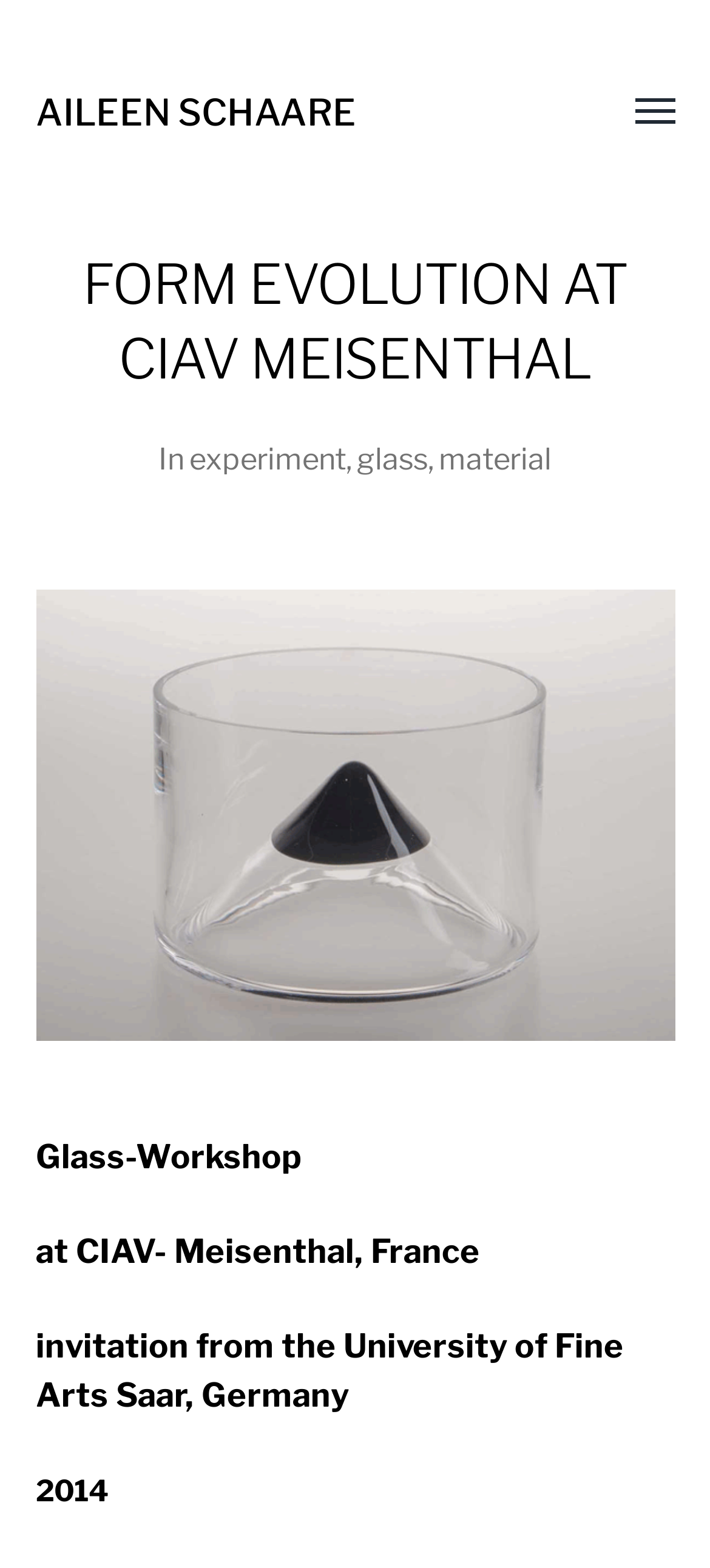Identify and provide the main heading of the webpage.

FORM EVOLUTION AT CIAV MEISENTHAL